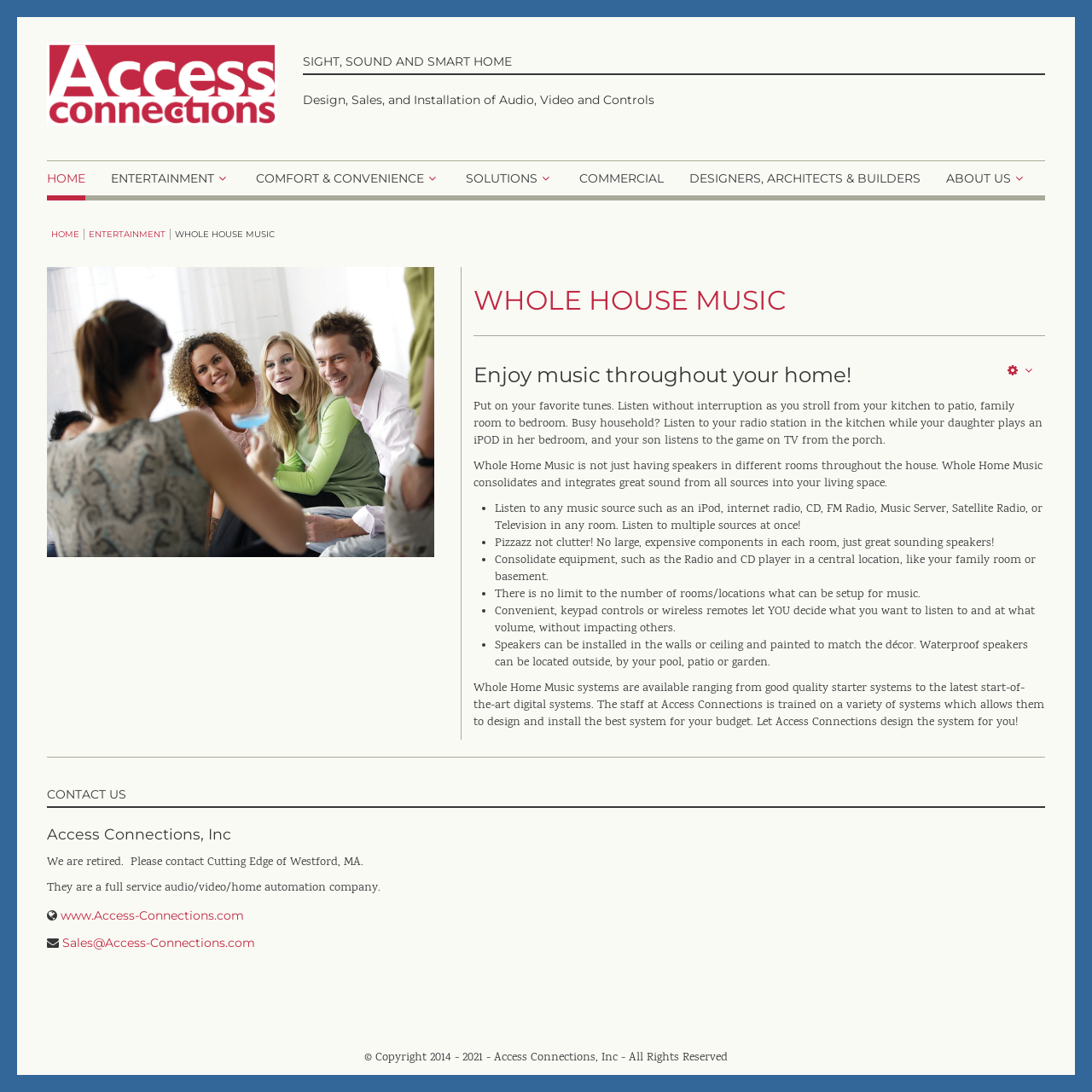Determine the bounding box coordinates of the UI element described by: "Designers, Architects & Builders".

[0.631, 0.147, 0.843, 0.179]